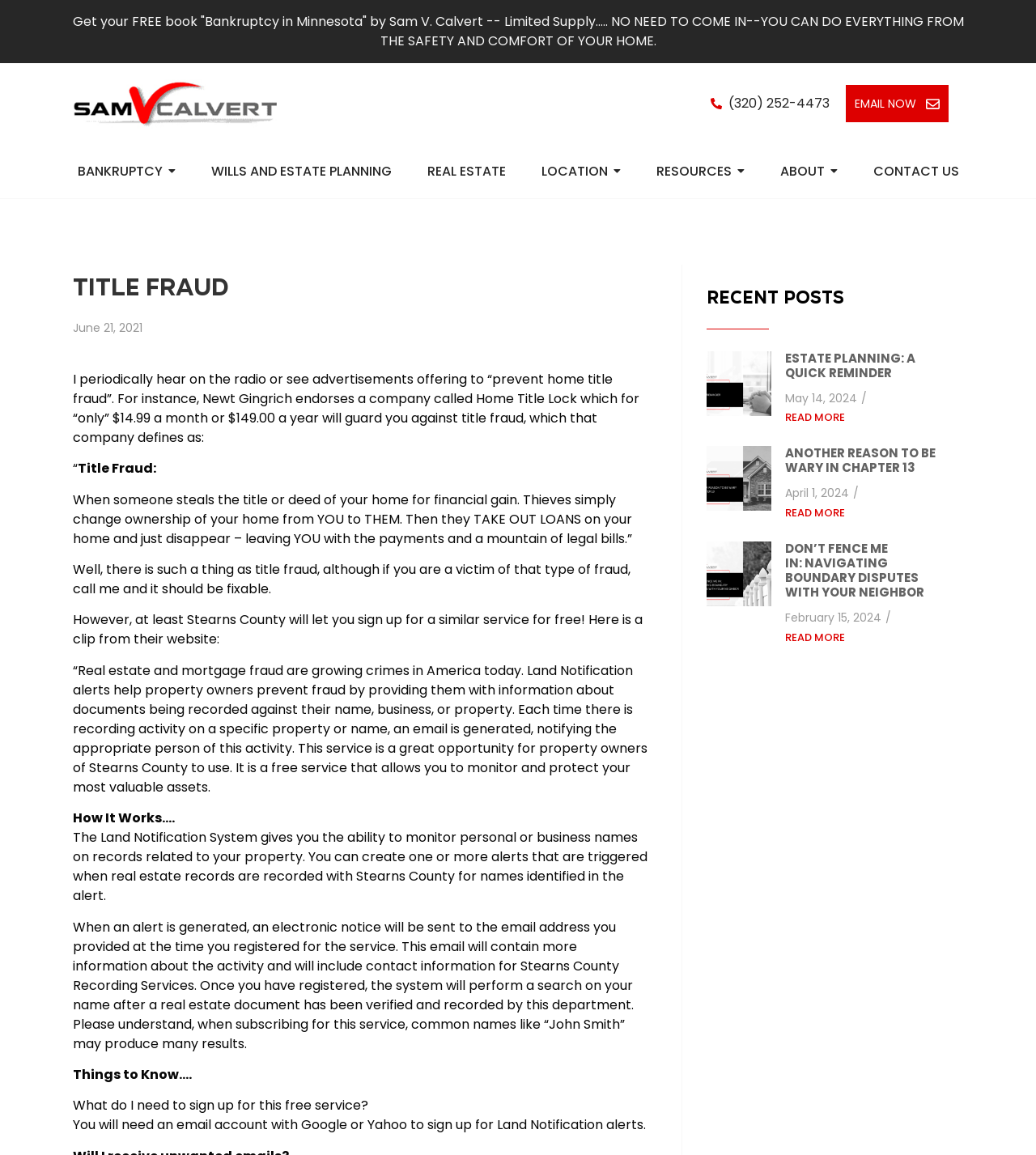Can you find the bounding box coordinates for the element to click on to achieve the instruction: "Email now"?

[0.817, 0.074, 0.916, 0.106]